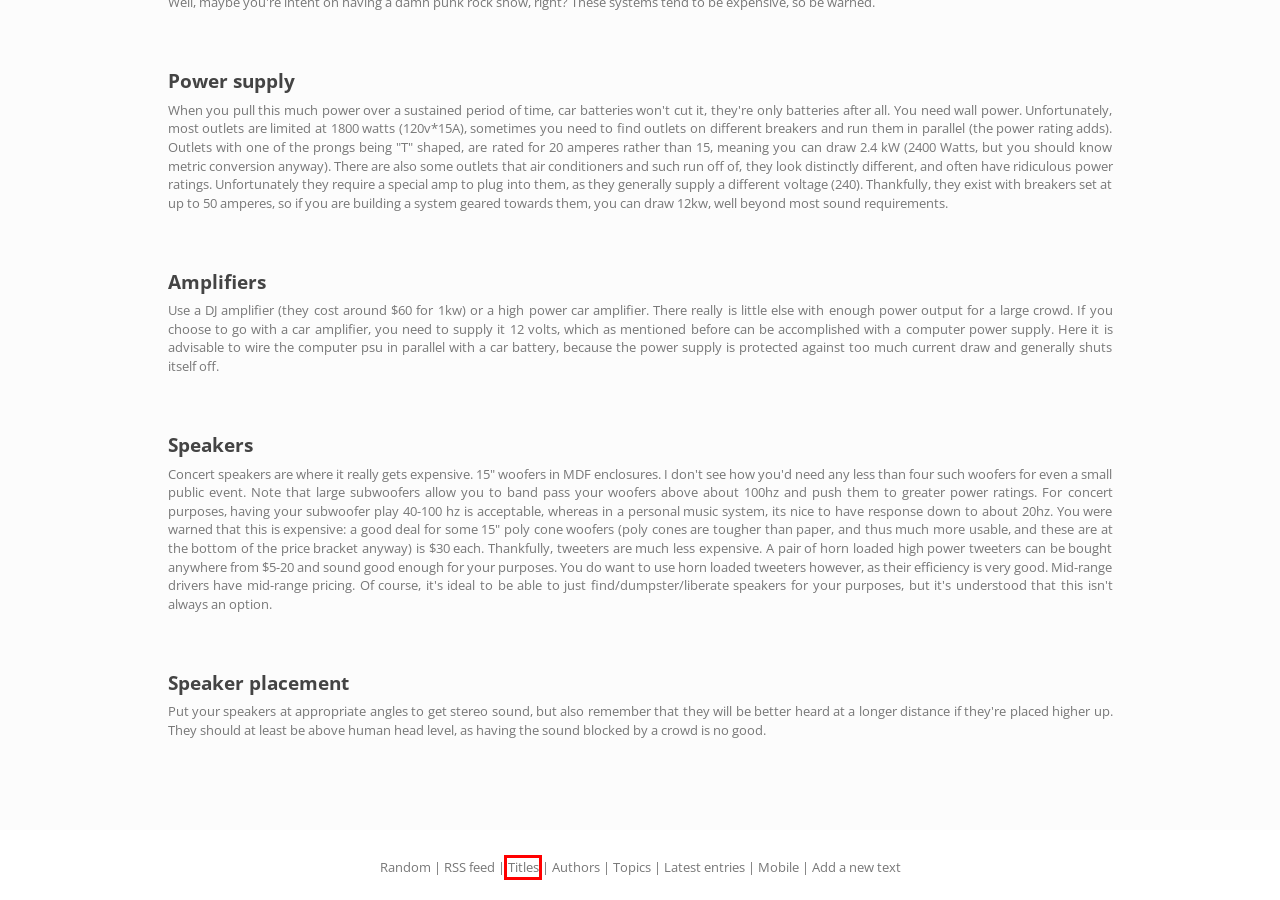You are provided with a screenshot of a webpage that includes a red rectangle bounding box. Please choose the most appropriate webpage description that matches the new webpage after clicking the element within the red bounding box. Here are the candidates:
A. Latest entries | Steal This Wiki
B. Steal This Wiki on mobile | Steal This Wiki
C. Full list of texts | Steal This Wiki
D. Tell it all | Steal This Wiki
E. Topics | Steal This Wiki
F. Free Communication | Steal This Wiki
G. Guerrilla Audio
H. Brothers and Sisters | Steal This Wiki

C